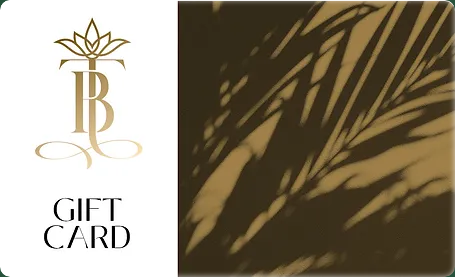What is the purpose of the gift card?
Please use the visual content to give a single word or phrase answer.

For spa and salon services